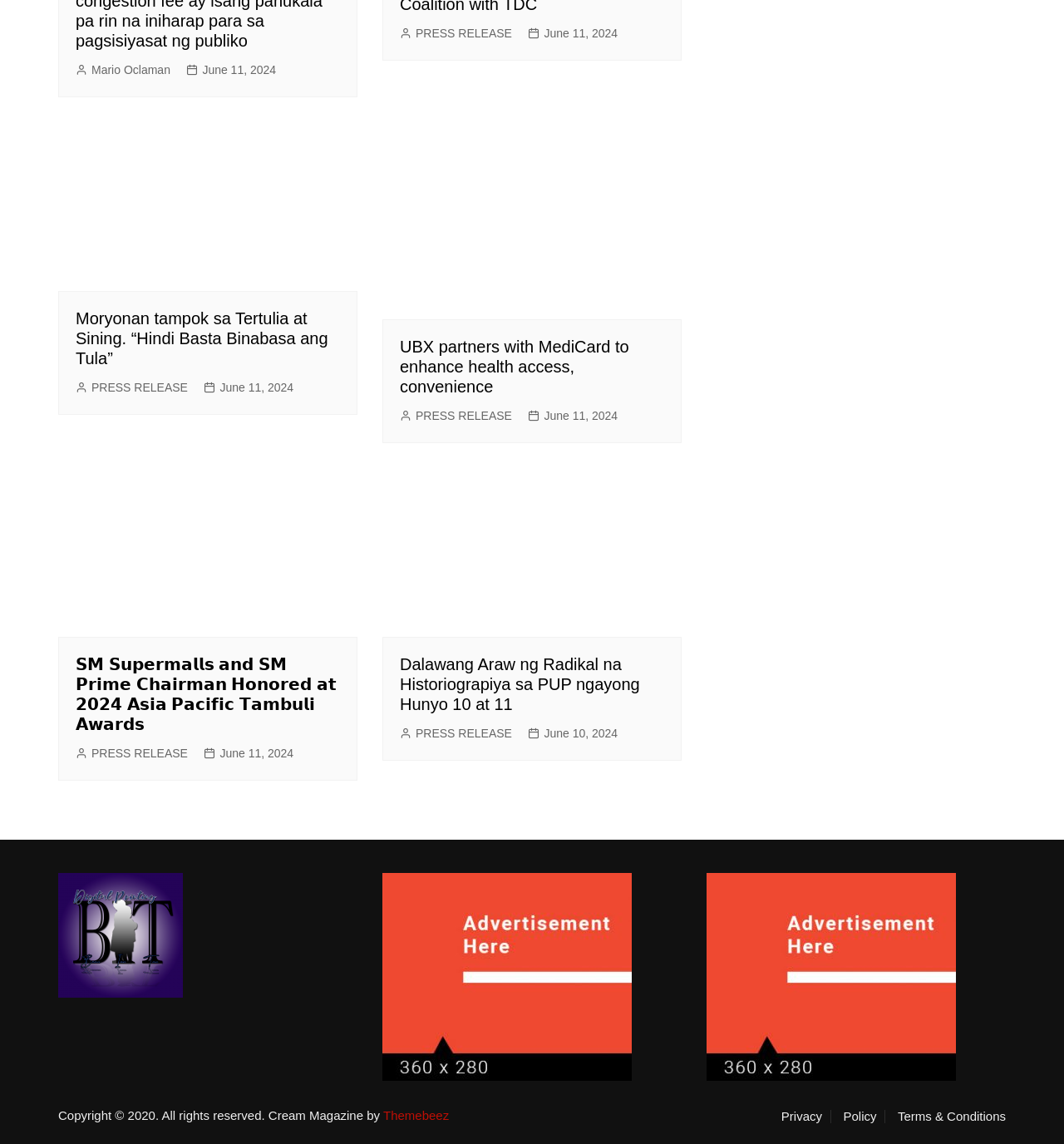Based on the image, provide a detailed response to the question:
What is the topic of the image with Mario Oclaman?

I found an image with the description 'Moryonan tampok sa Tertulia at Sining. “Hindi Basta Binabasa ang Tula”' associated with the figure element with ID 525, which also has a link with the same description.